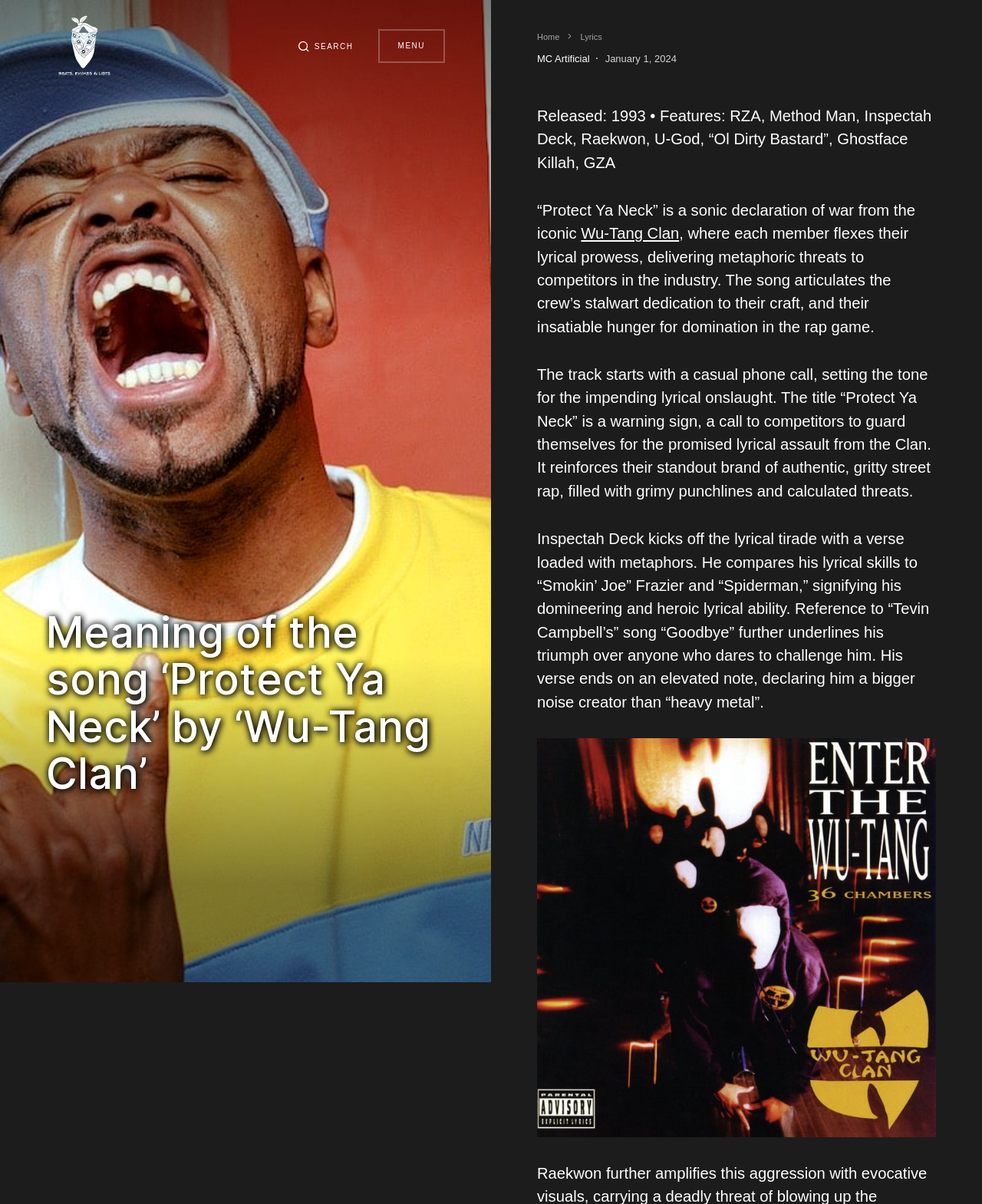Using the image as a reference, answer the following question in as much detail as possible:
What is the name of the song being analyzed?

The webpage is analyzing the song 'Protect Ya Neck' by Wu-Tang Clan, as indicated by the heading 'Meaning of the song ‘Protect Ya Neck’ by ‘Wu-Tang Clan’’.